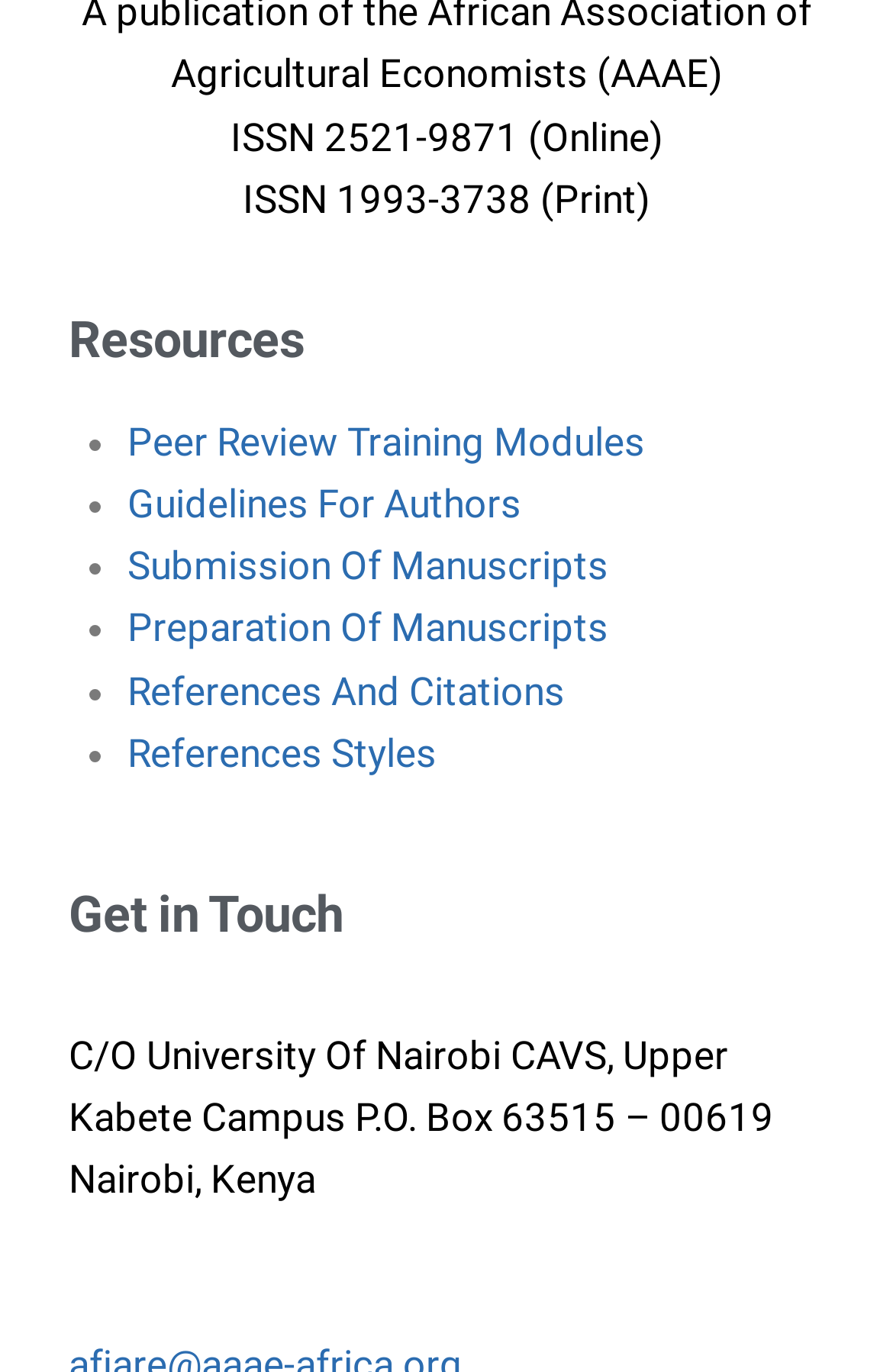What is the address of the University of Nairobi CAVS? From the image, respond with a single word or brief phrase.

Upper Kabete Campus P.O. Box 63515 – 00619 Nairobi, Kenya